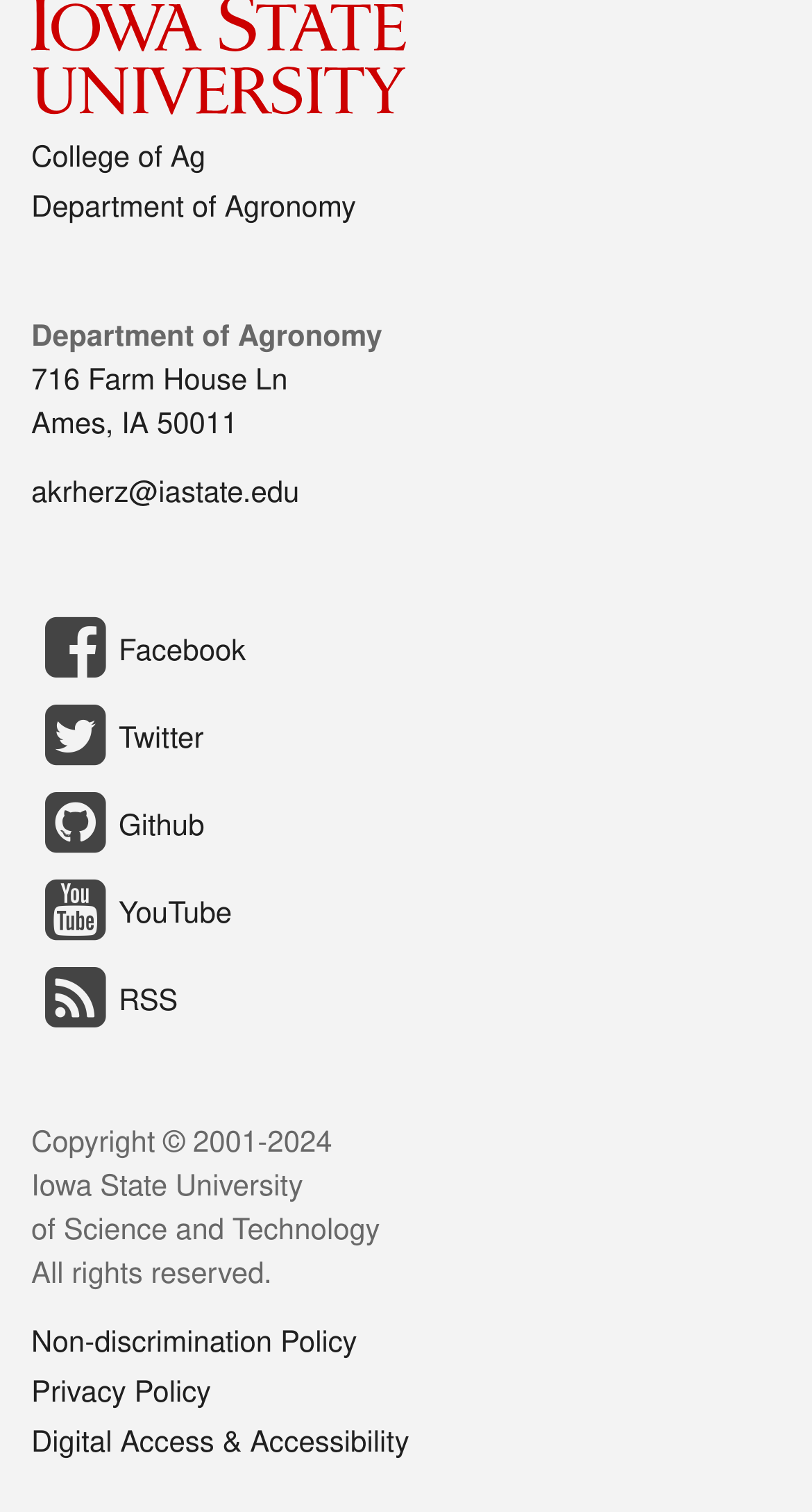What is the copyright year range?
Please give a detailed and thorough answer to the question, covering all relevant points.

The copyright year range can be found at the bottom of the webpage, where it is written as 'Copyright © 2001-2024'.